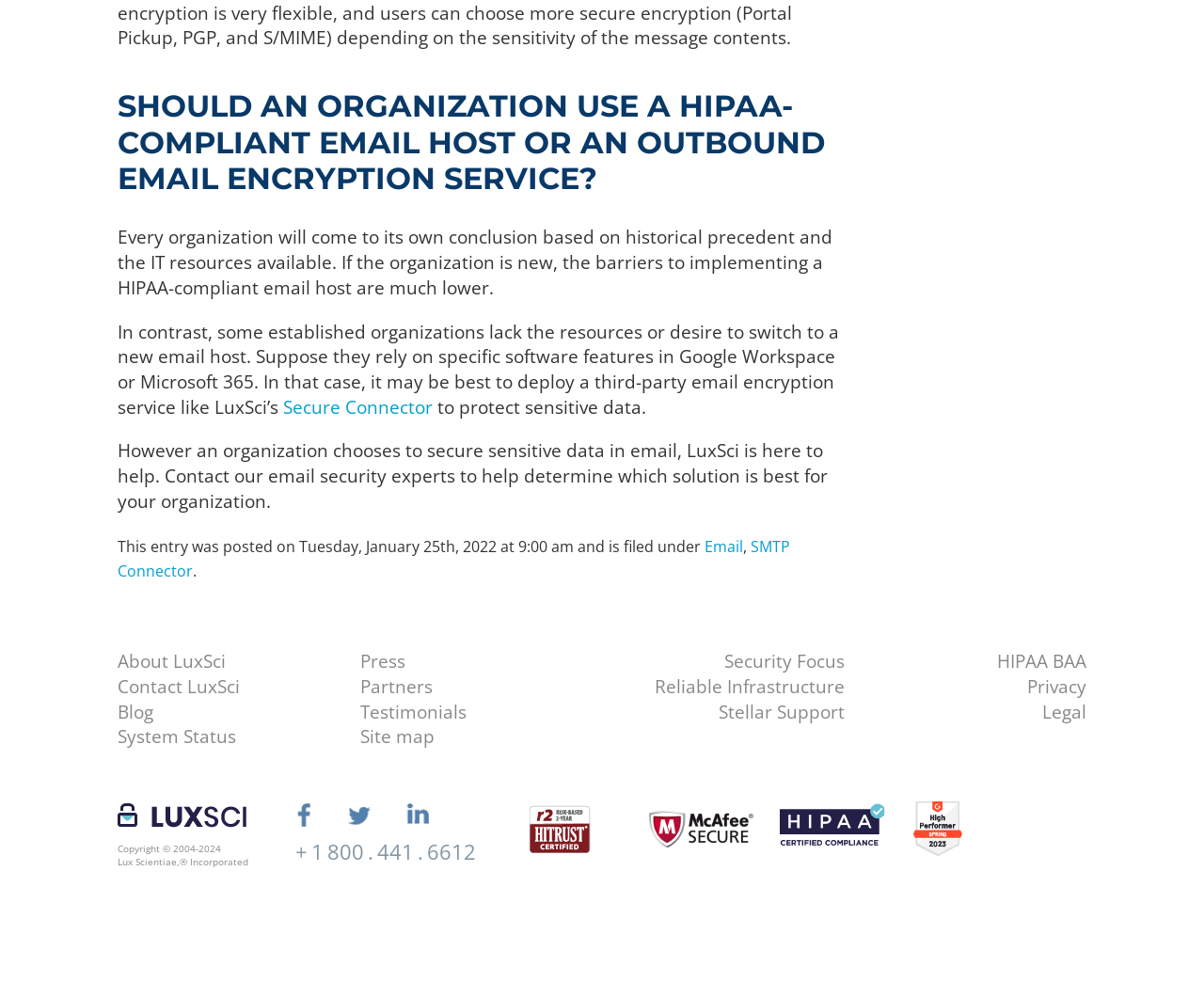Identify the bounding box for the UI element described as: "Australian News Today". Ensure the coordinates are four float numbers between 0 and 1, formatted as [left, top, right, bottom].

None